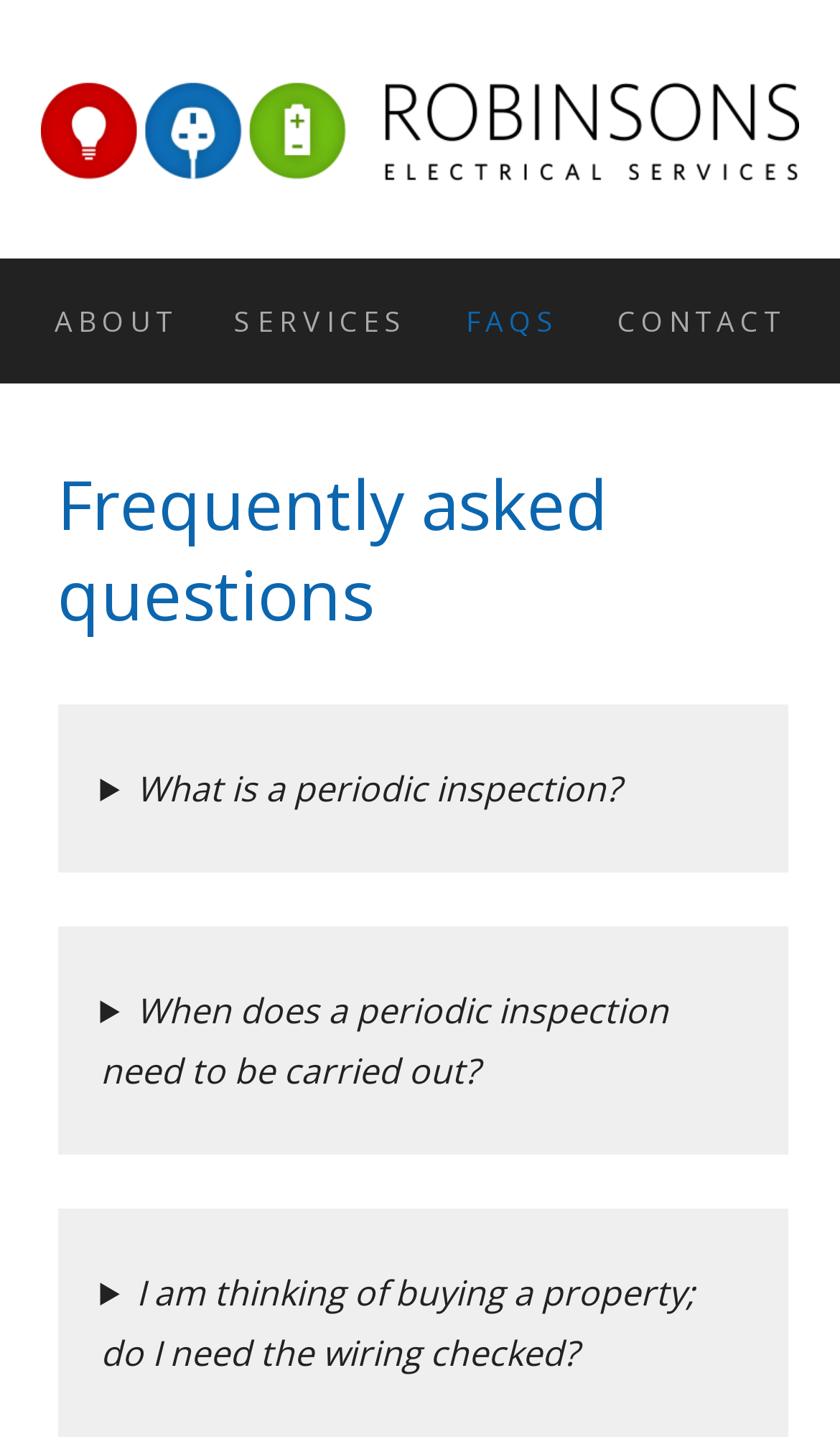Detail the various sections and features present on the webpage.

The webpage is about Robinsons Electrical Services' FAQs. At the top, there is a logo of Robinsons Electrical Services, which is an image, accompanied by a link with the same name. Below the logo, there is a navigation menu with four links: ABOUT, SERVICES, FAQS, and CONTACT, arranged from left to right.

The main content of the page is a list of frequently asked questions, headed by a title "Frequently asked questions". There are three questions in total, each with a disclosure triangle that can be expanded to reveal the answer. The questions are "What is a periodic inspection?", "When does a periodic inspection need to be carried out?", and "I am thinking of buying a property; do I need the wiring checked?". The questions are stacked vertically, with the first question at the top and the last question at the bottom.